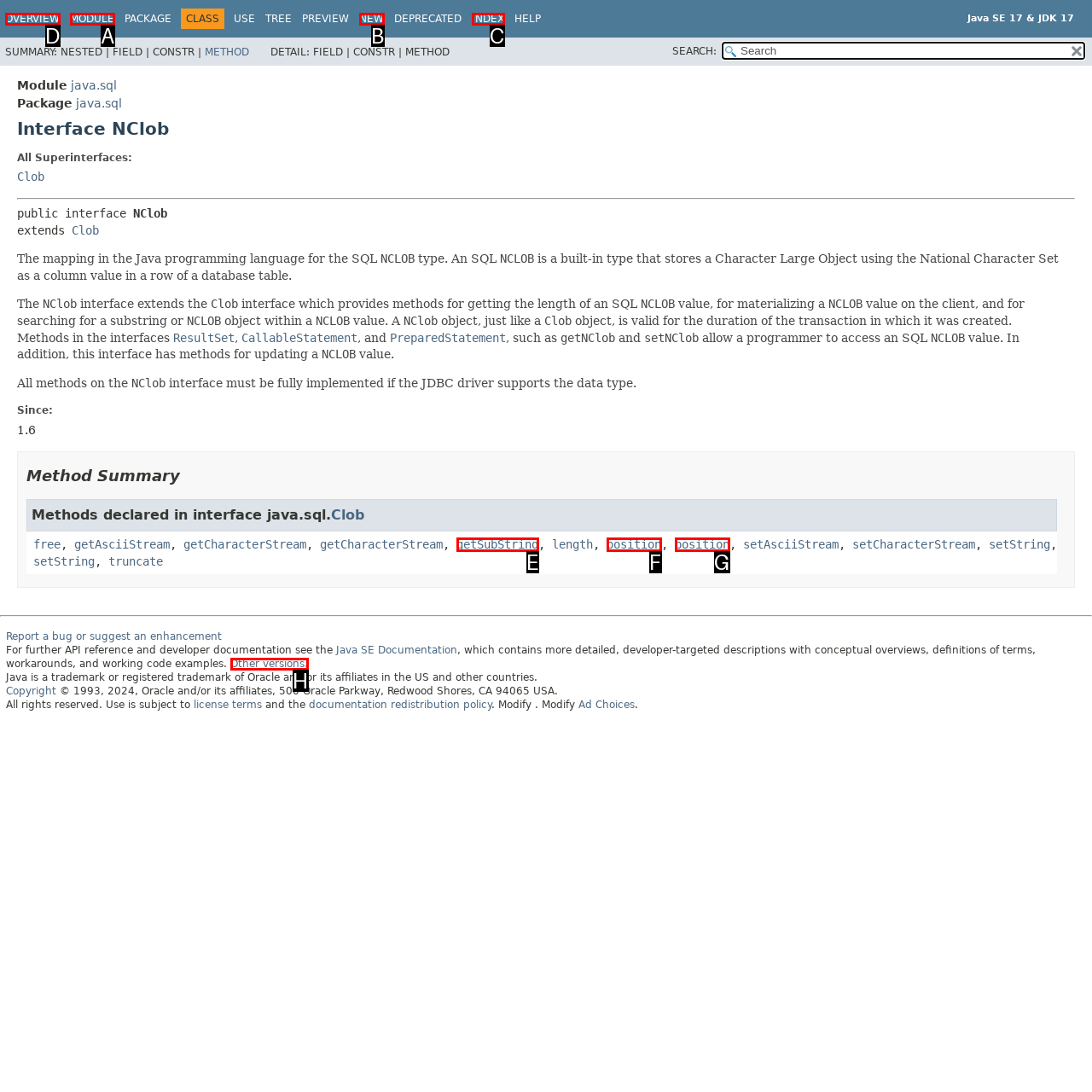For the instruction: Read the review of Whoer VPN, determine the appropriate UI element to click from the given options. Respond with the letter corresponding to the correct choice.

None